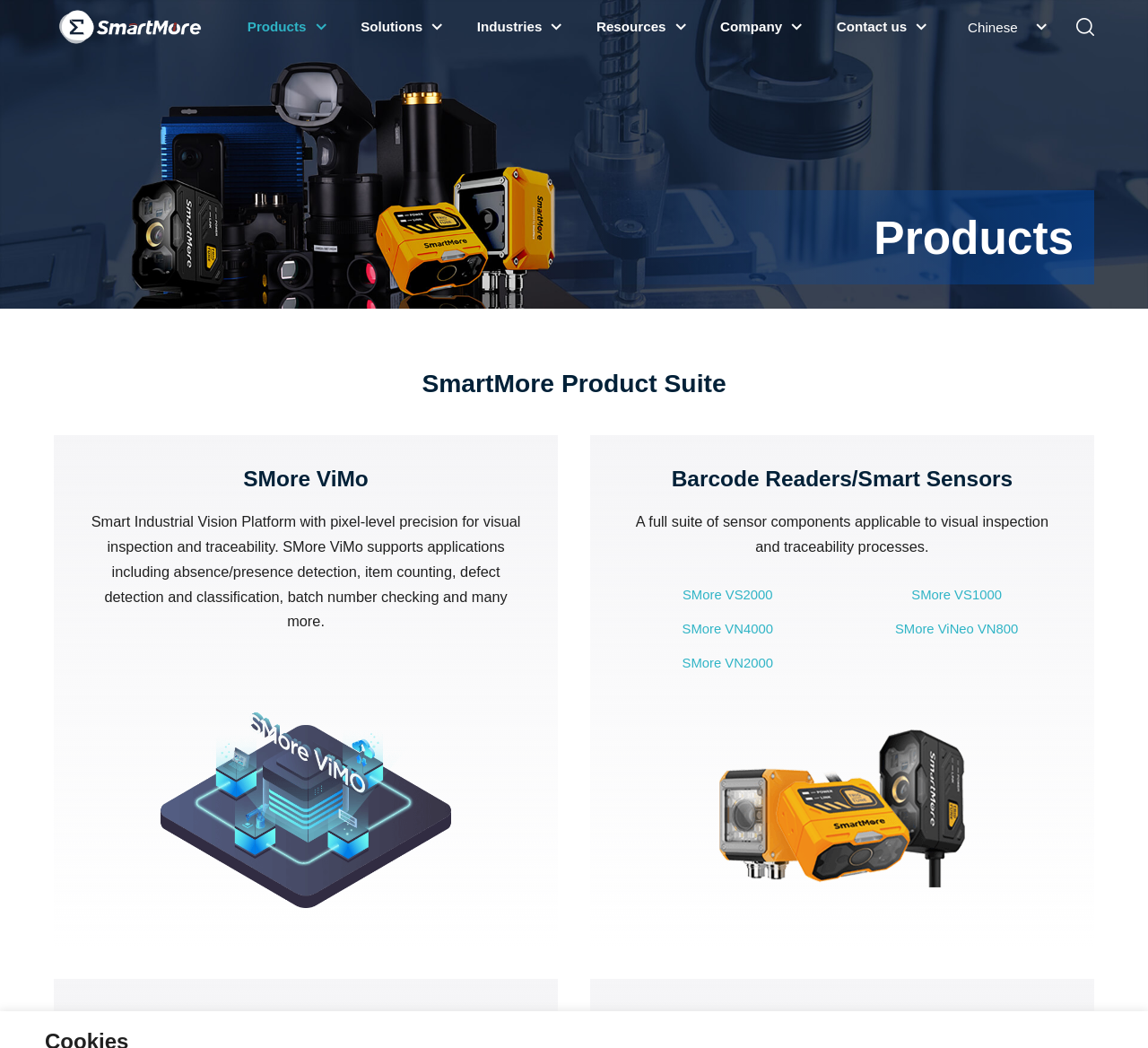Identify the bounding box coordinates necessary to click and complete the given instruction: "learn about Barcode Readers/Smart Sensors".

[0.58, 0.671, 0.887, 0.873]